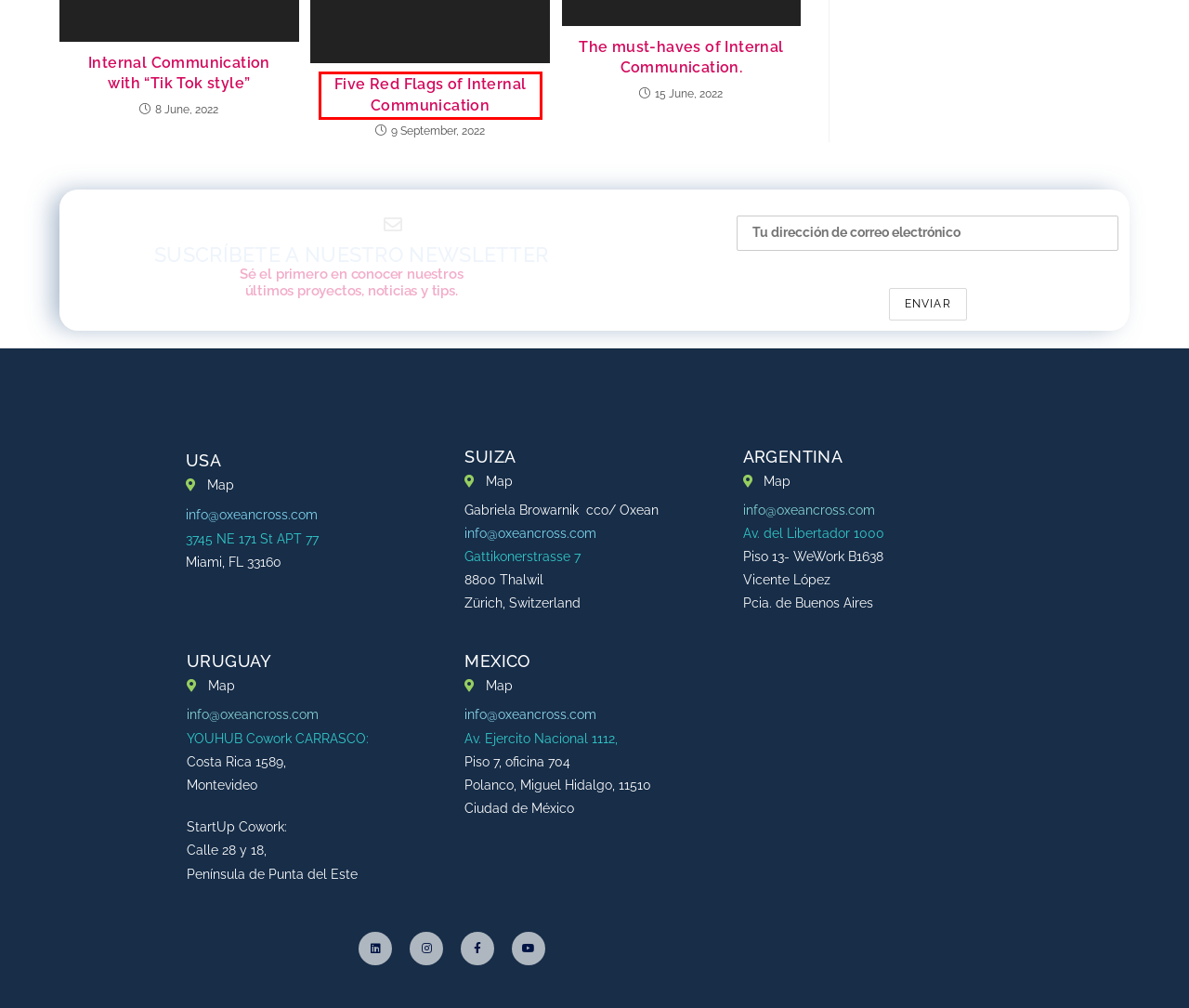Look at the screenshot of a webpage where a red rectangle bounding box is present. Choose the webpage description that best describes the new webpage after clicking the element inside the red bounding box. Here are the candidates:
A. Brand Advocacy: leaders also build the brand
B. Five Red Flags of Internal Communication￼
C. Internal Communication Guides Archives | Oxean Cross Agencia Consultora de Comunicación Interna
D. Privacy Policy | Oxean Cross Agencia Consultora de Comunicación Interna
E. Internal Comunicatti with "Tik Tok style" | Oxean Cross
F. Internal communication: essential for change management
G. The must-haves of Internal Communication. | Oxean Cross
H. Corporate volunteering: communicating commitment and transformation

B